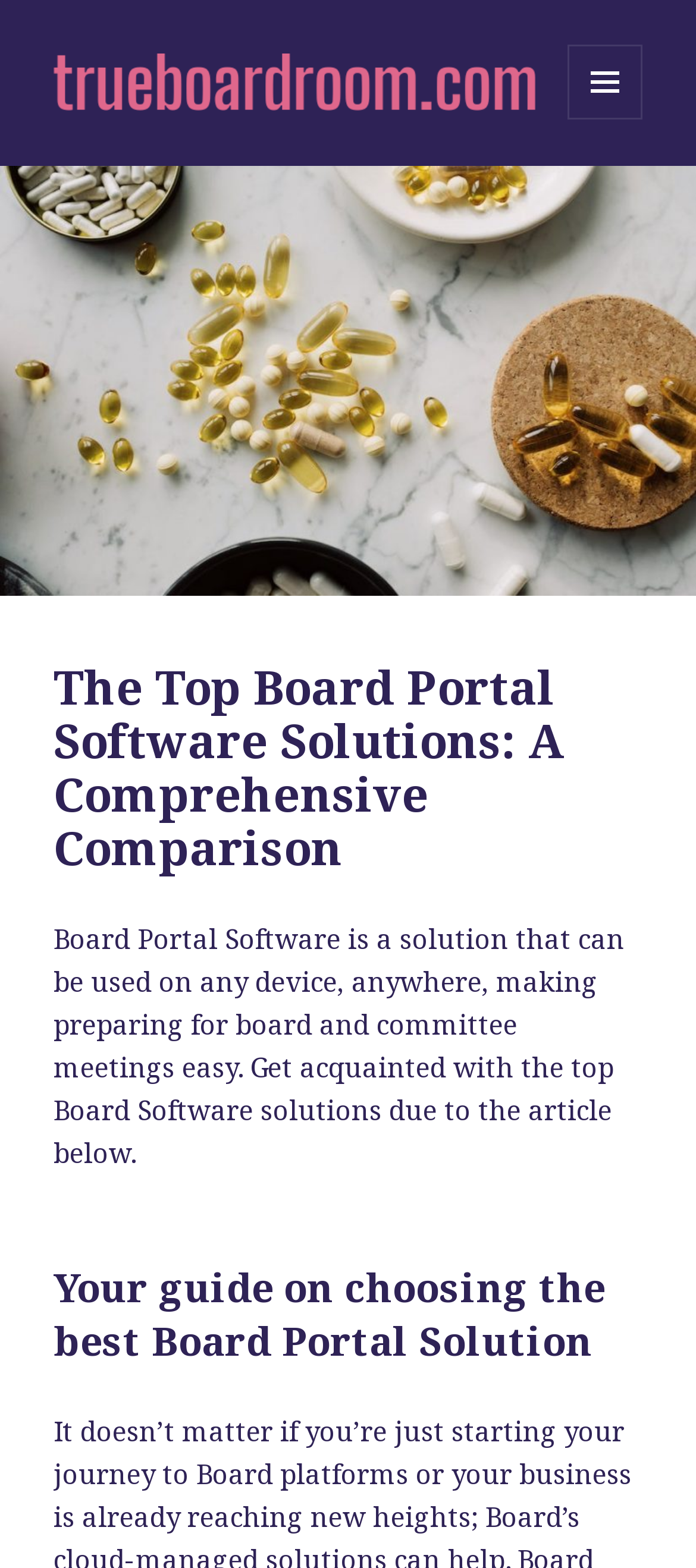Provide a thorough description of the webpage you see.

The webpage is about comparing and choosing the best Board Portal Software solutions. At the top left corner, there is a logo image. Next to it, on the top right corner, there is a button with a menu icon and the text "MENU AND WIDGETS". 

Below the logo, there is a large image that spans the entire width of the page, with a caption "The Top Board Portal Software Solutions: A Comprehensive Comparison". 

Underneath the image, there is a heading with the same title as the image caption. Following this heading, there is a paragraph of text that describes the benefits of using Board Portal Software, such as its accessibility on any device and ease of use for preparing board and committee meetings. 

Further down, there is another heading titled "Your guide on choosing the best Board Portal Solution", which suggests that the webpage will provide guidance on selecting the perfect Board Portal Software.